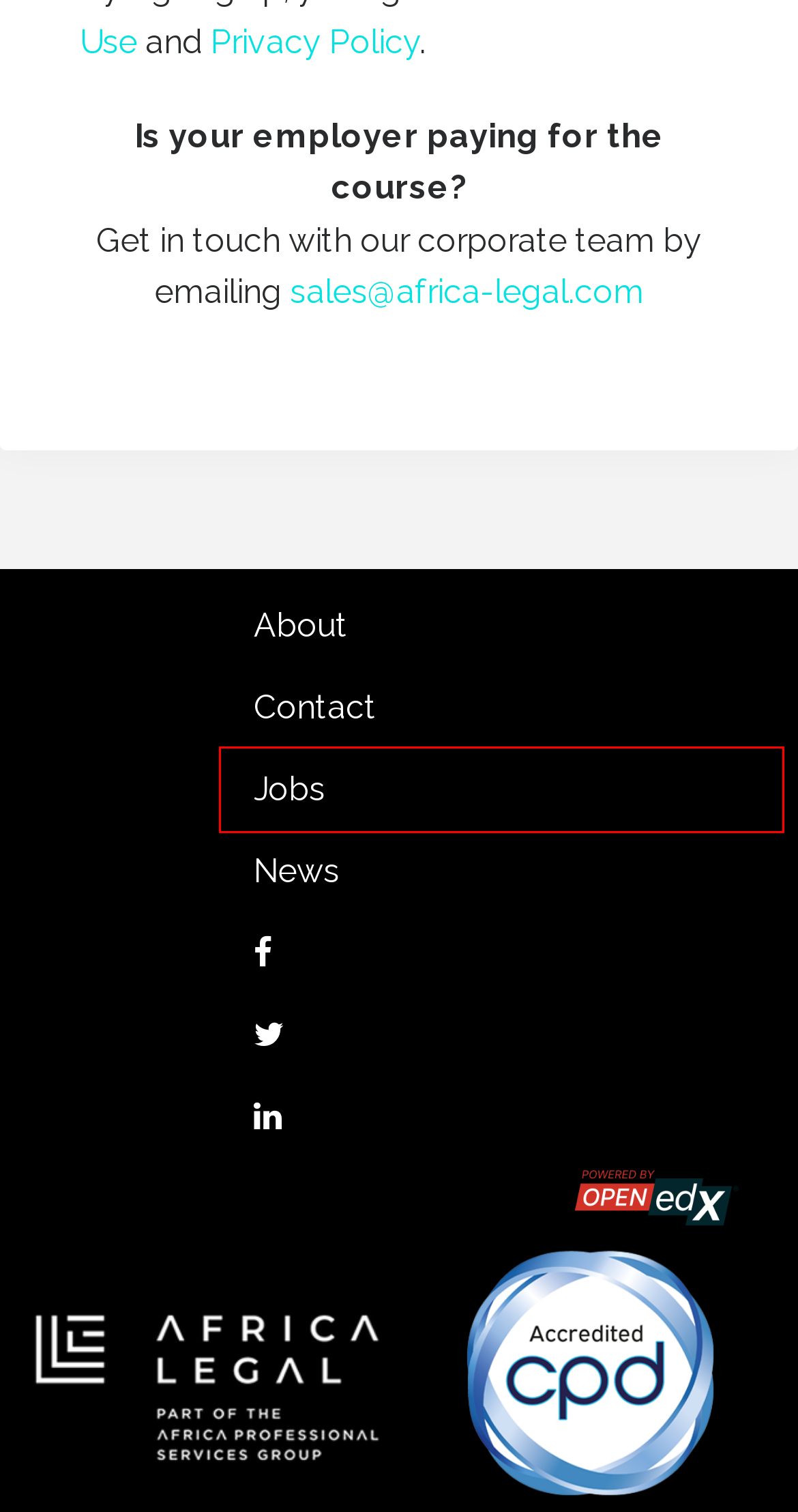Examine the screenshot of a webpage featuring a red bounding box and identify the best matching webpage description for the new page that results from clicking the element within the box. Here are the options:
A. Privacy Policy
B. Login or Sign Up -  Africa-legal.com
C. Legal News | Jobs | Training Courses in Africa  | Africa Legal
D. All Legal Jobs in Africa | Africa Legal
E. Terms of Use- africa-legal.com
F. Contact Us
G. Africa Legal | Latest News
H. Africa Legal | About Us

D